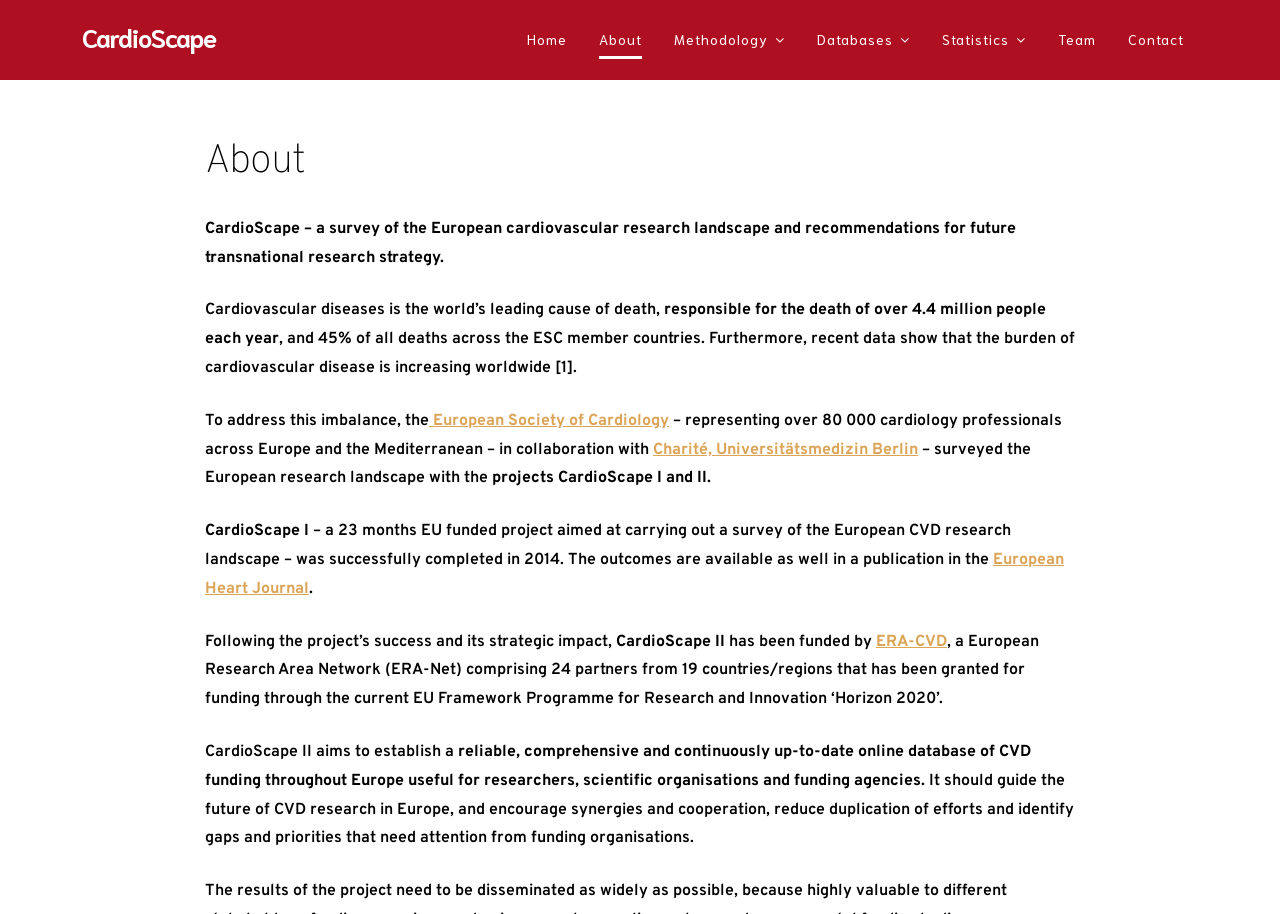How many links are in the top navigation menu?
Using the image as a reference, answer the question with a short word or phrase.

7